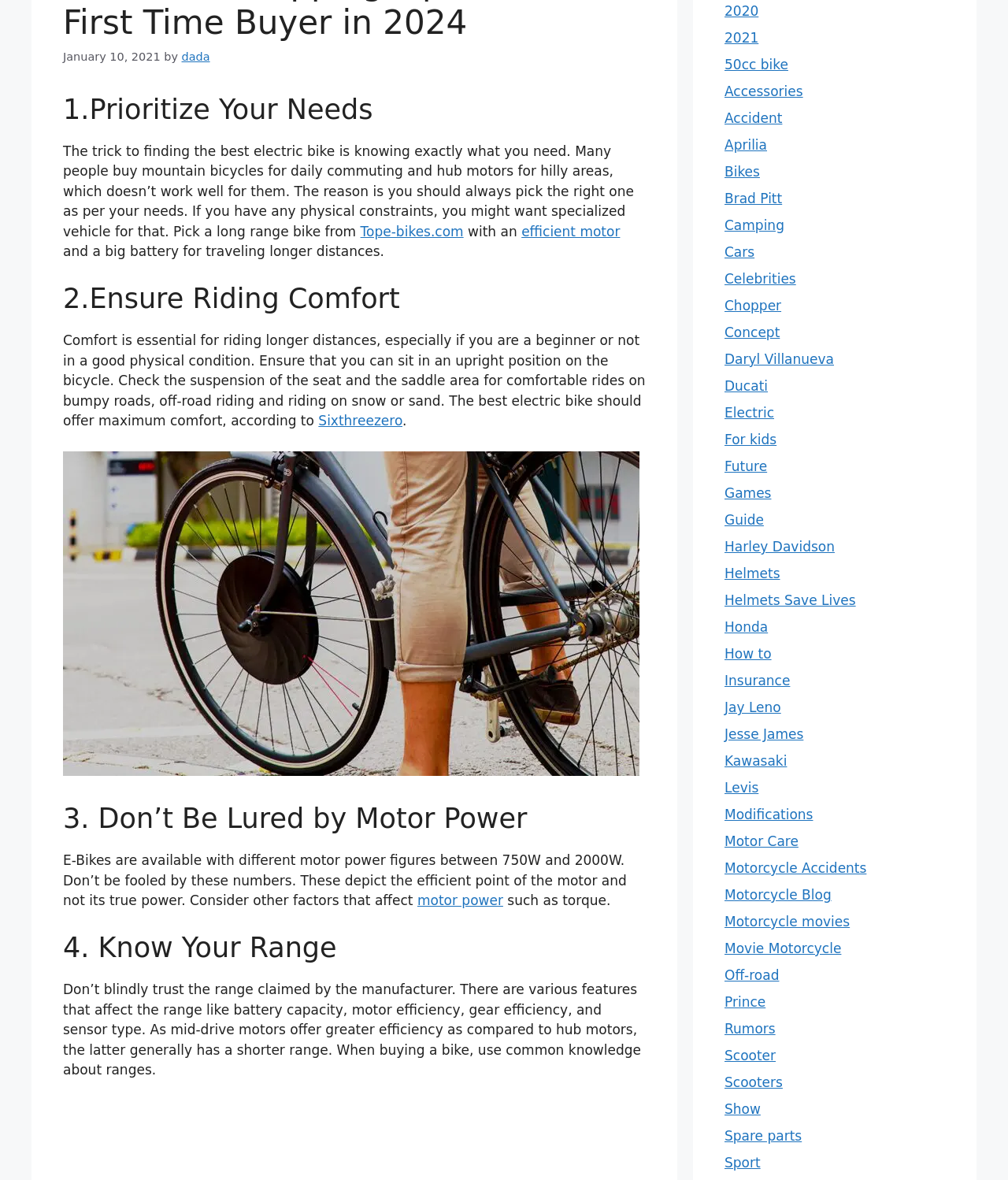Based on the element description: "Jesse James", identify the bounding box coordinates for this UI element. The coordinates must be four float numbers between 0 and 1, listed as [left, top, right, bottom].

[0.719, 0.615, 0.797, 0.629]